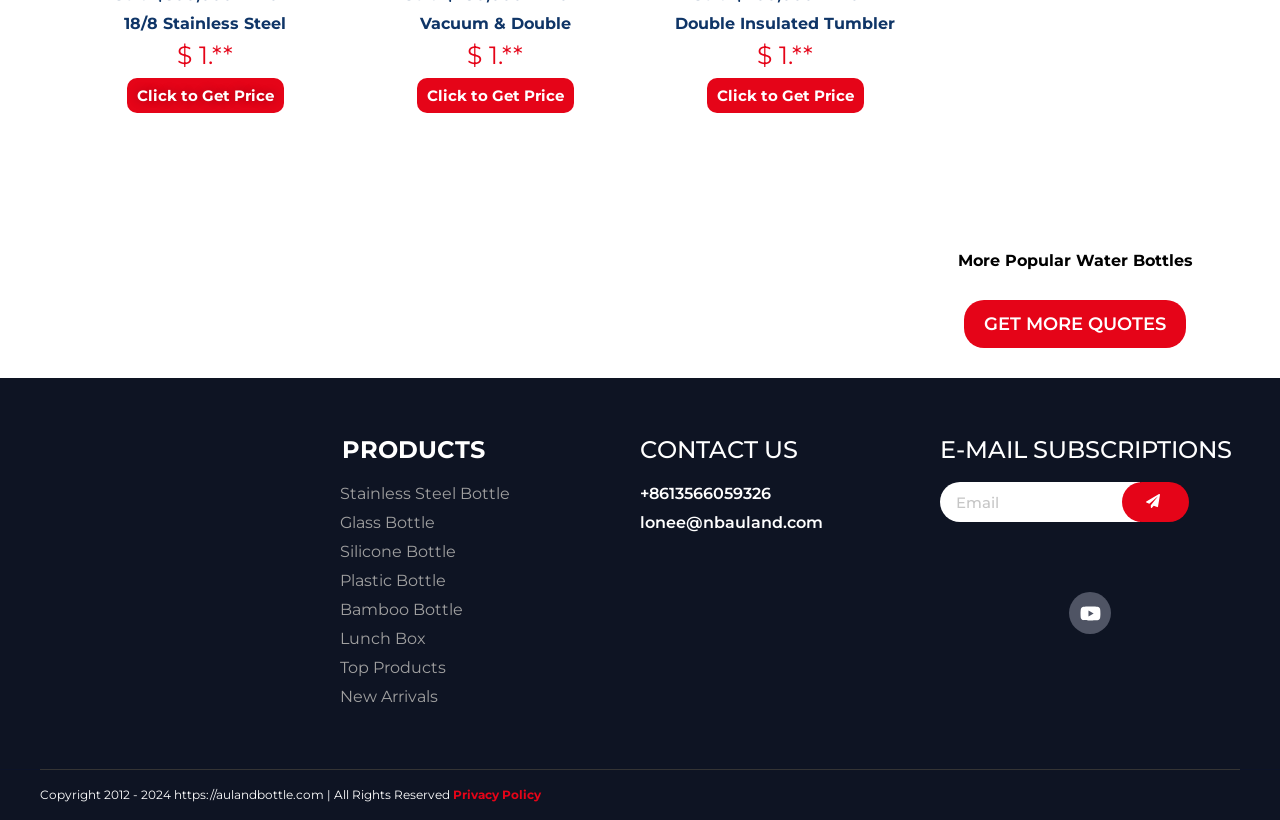Reply to the question with a brief word or phrase: What is the email address for contact?

lonee@nbauland.com